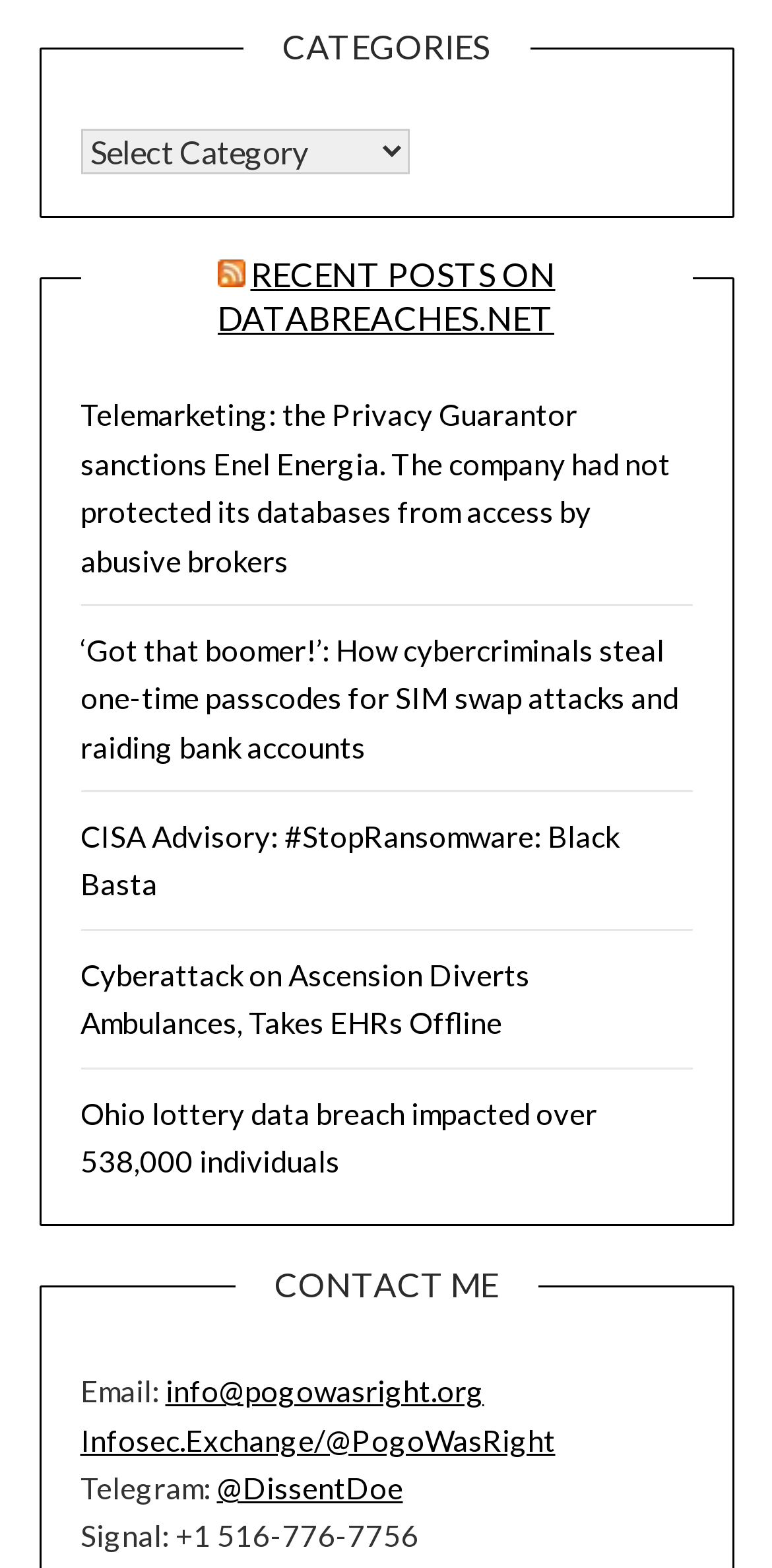Please use the details from the image to answer the following question comprehensively:
What is the contact email address?

The contact email address is specified next to the 'Email:' label, which is 'info@pogowasright.org'.